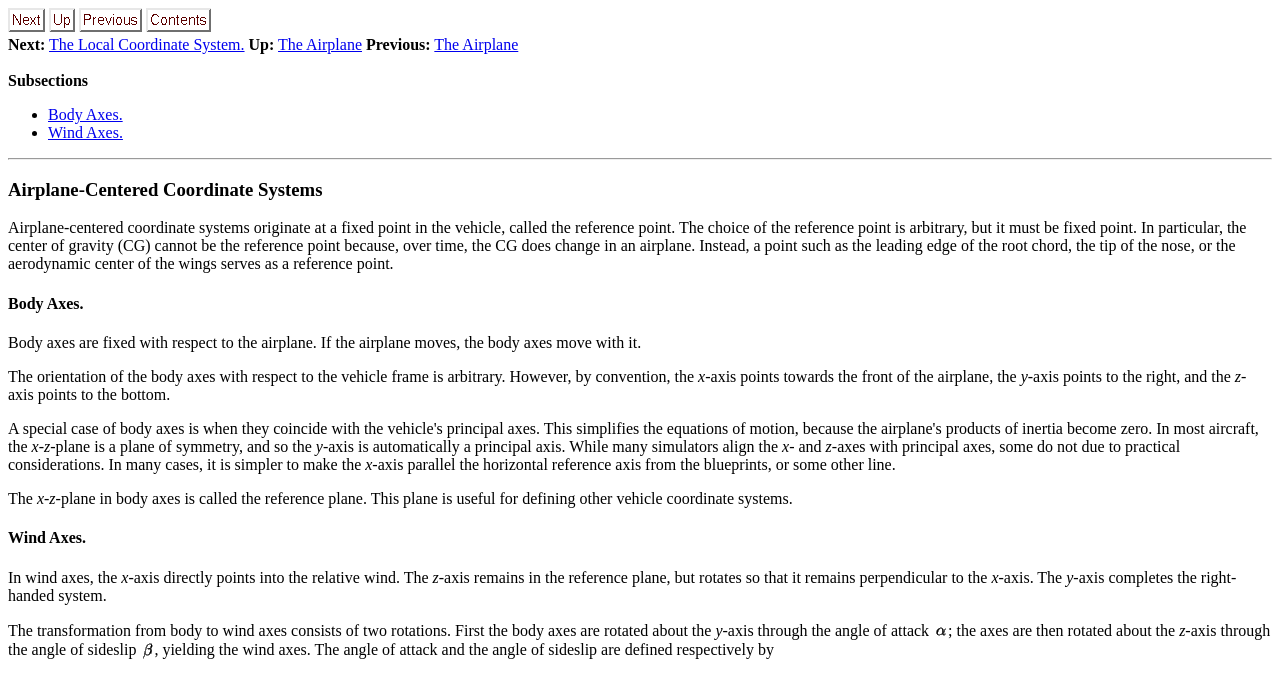Based on the image, please elaborate on the answer to the following question:
What is the reference point in airplane-centered coordinate systems?

According to the webpage, the reference point in airplane-centered coordinate systems is a fixed point in the vehicle, which cannot be the center of gravity (CG) because it changes over time. Instead, a point such as the leading edge of the root chord, the tip of the nose, or the aerodynamic center of the wings serves as a reference point.